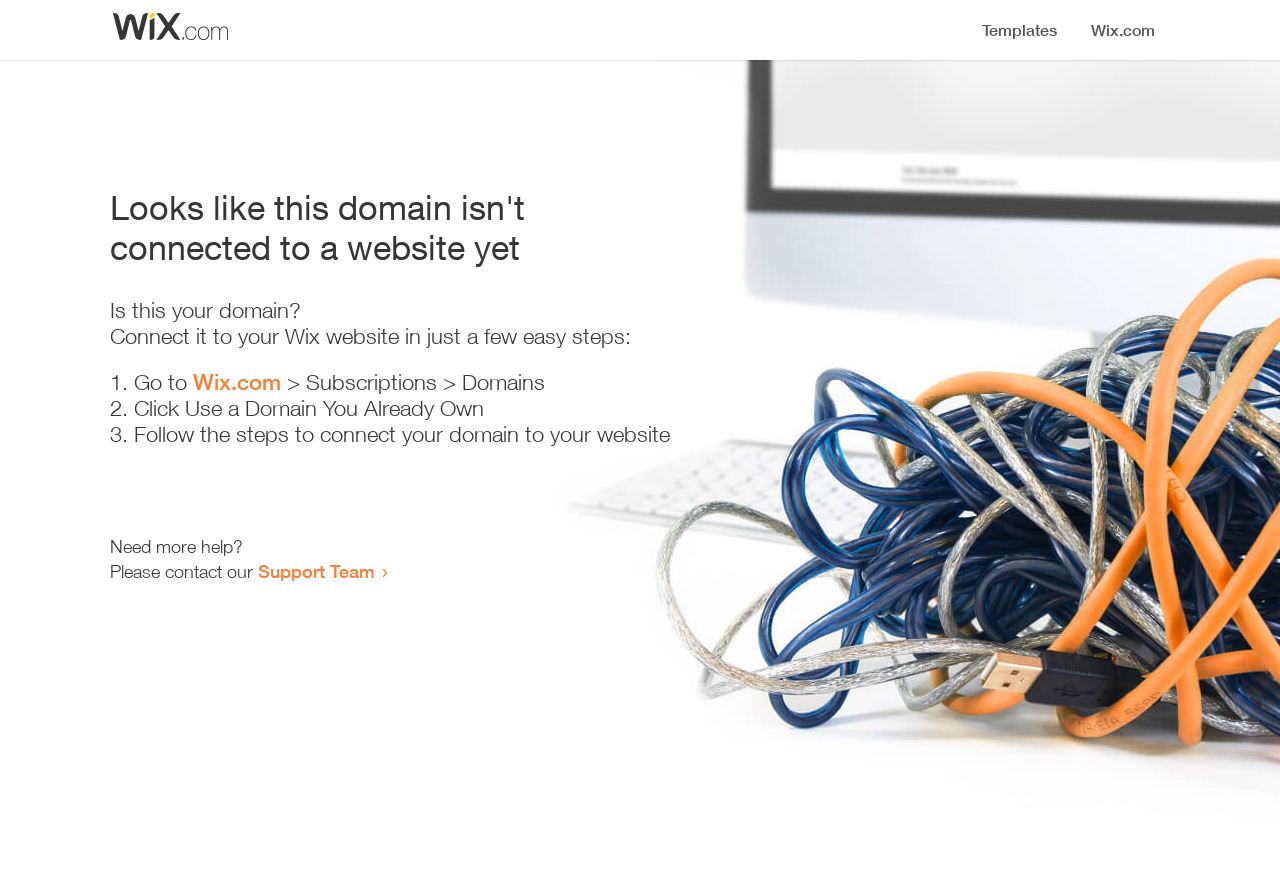What is the purpose of the webpage?
Carefully analyze the image and provide a detailed answer to the question.

The webpage provides a series of steps to connect a domain to a Wix website, which suggests that the purpose of the webpage is to guide users through this process.